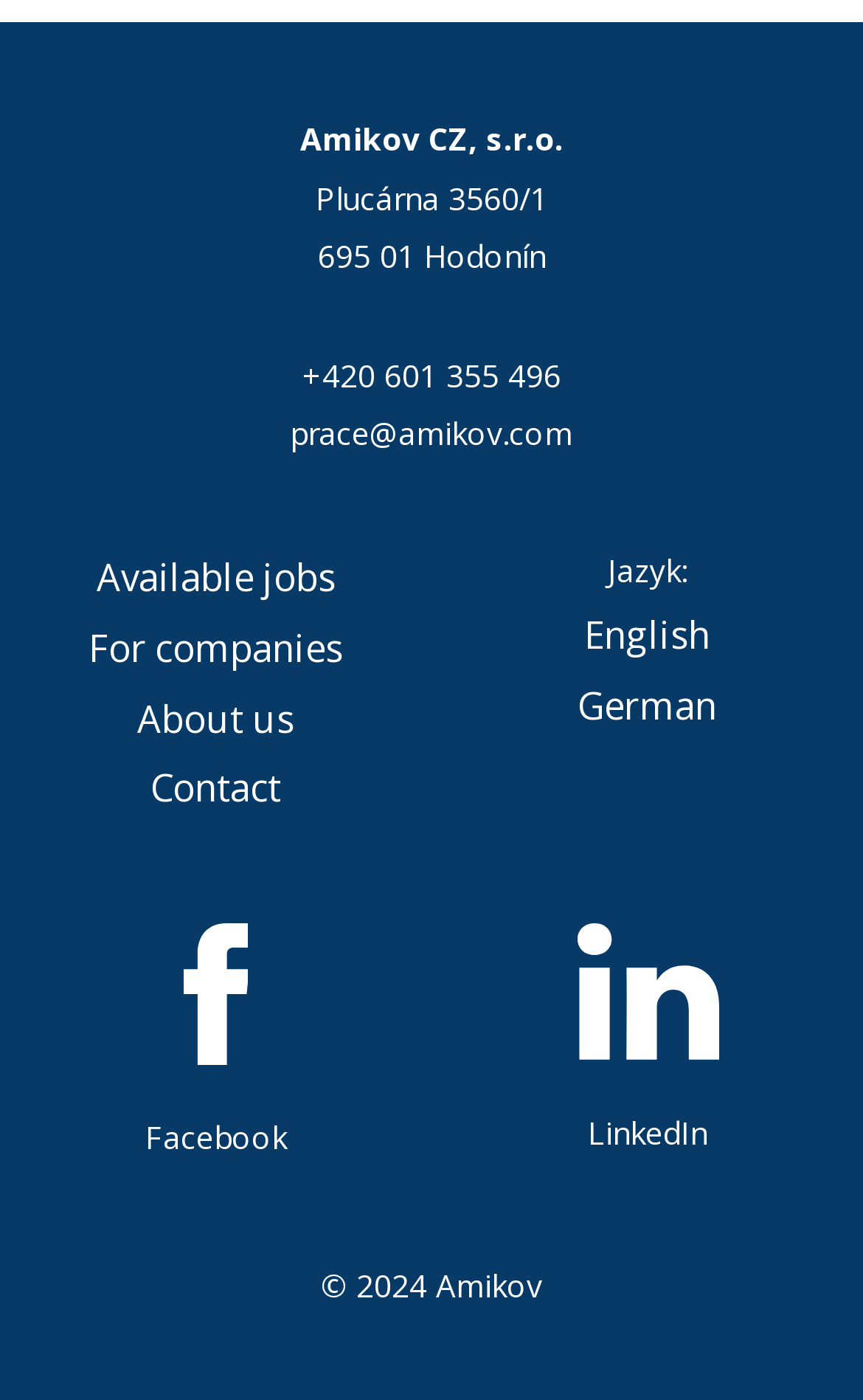Give a concise answer using only one word or phrase for this question:
What is the copyright year?

2024